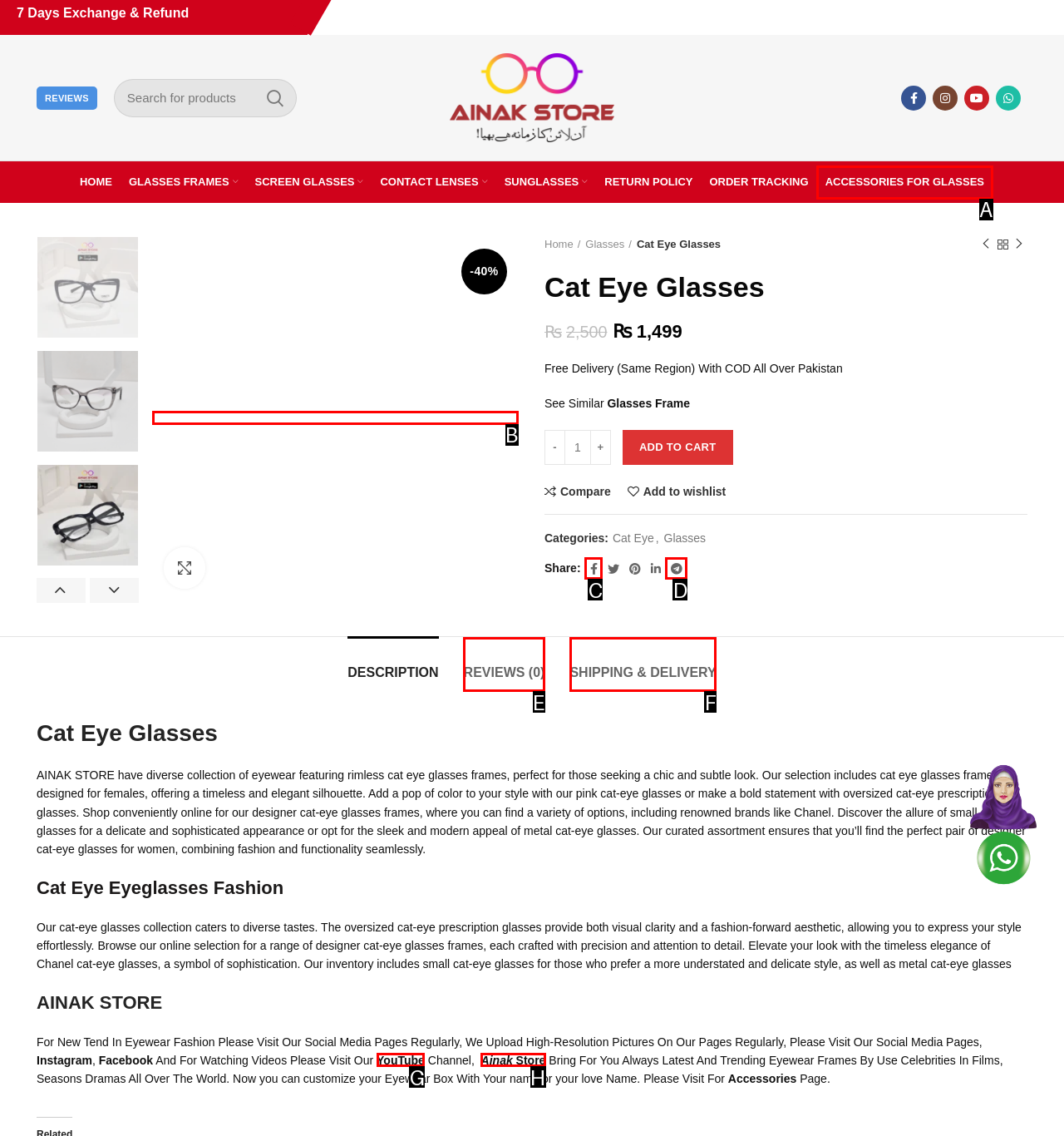Choose the HTML element that aligns with the description: YouTube. Indicate your choice by stating the letter.

G